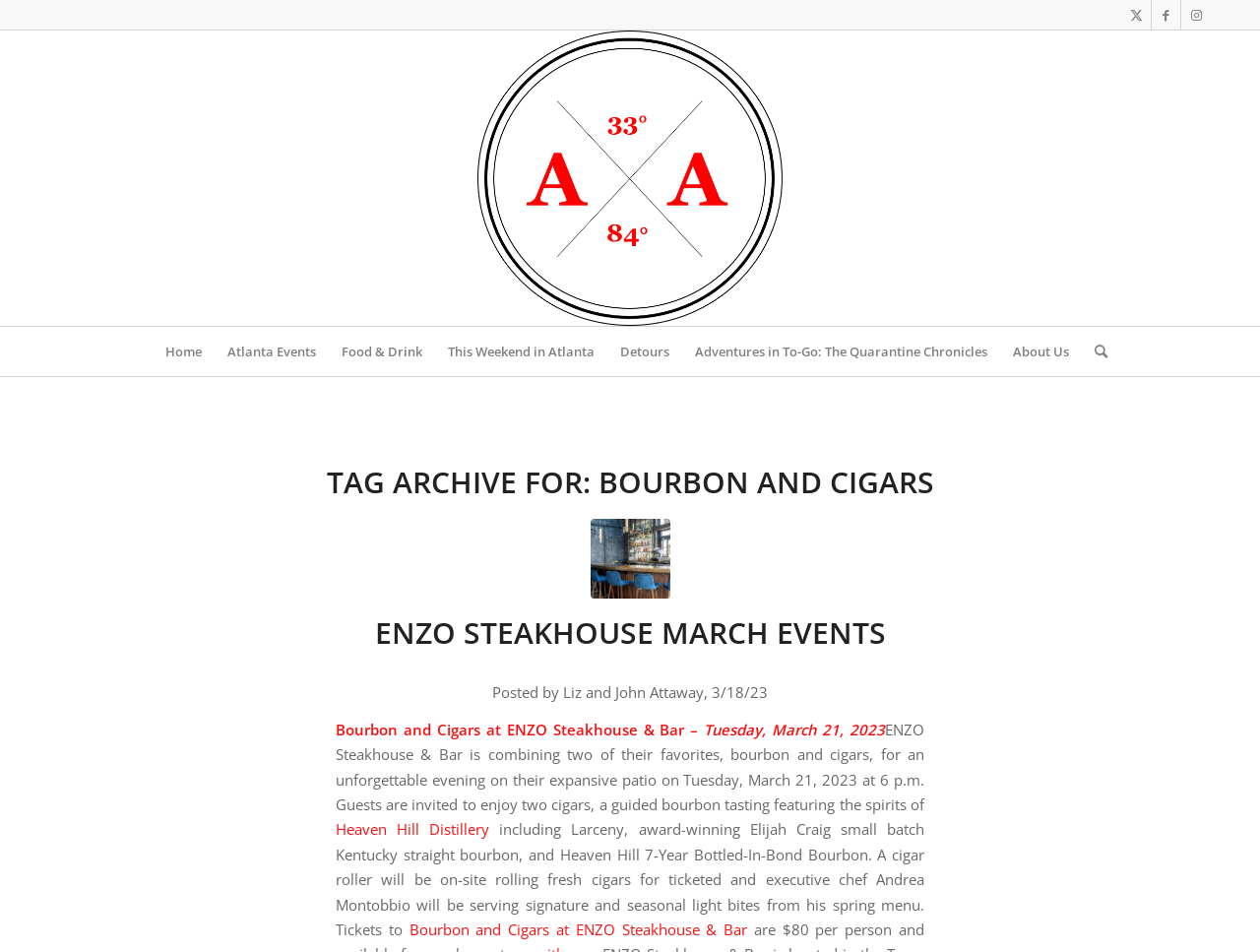What is the name of the executive chef mentioned?
Make sure to answer the question with a detailed and comprehensive explanation.

The name of the executive chef mentioned is Andrea Montobbio, who is mentioned as serving signature and seasonal light bites from his spring menu at the bourbon and cigars event.